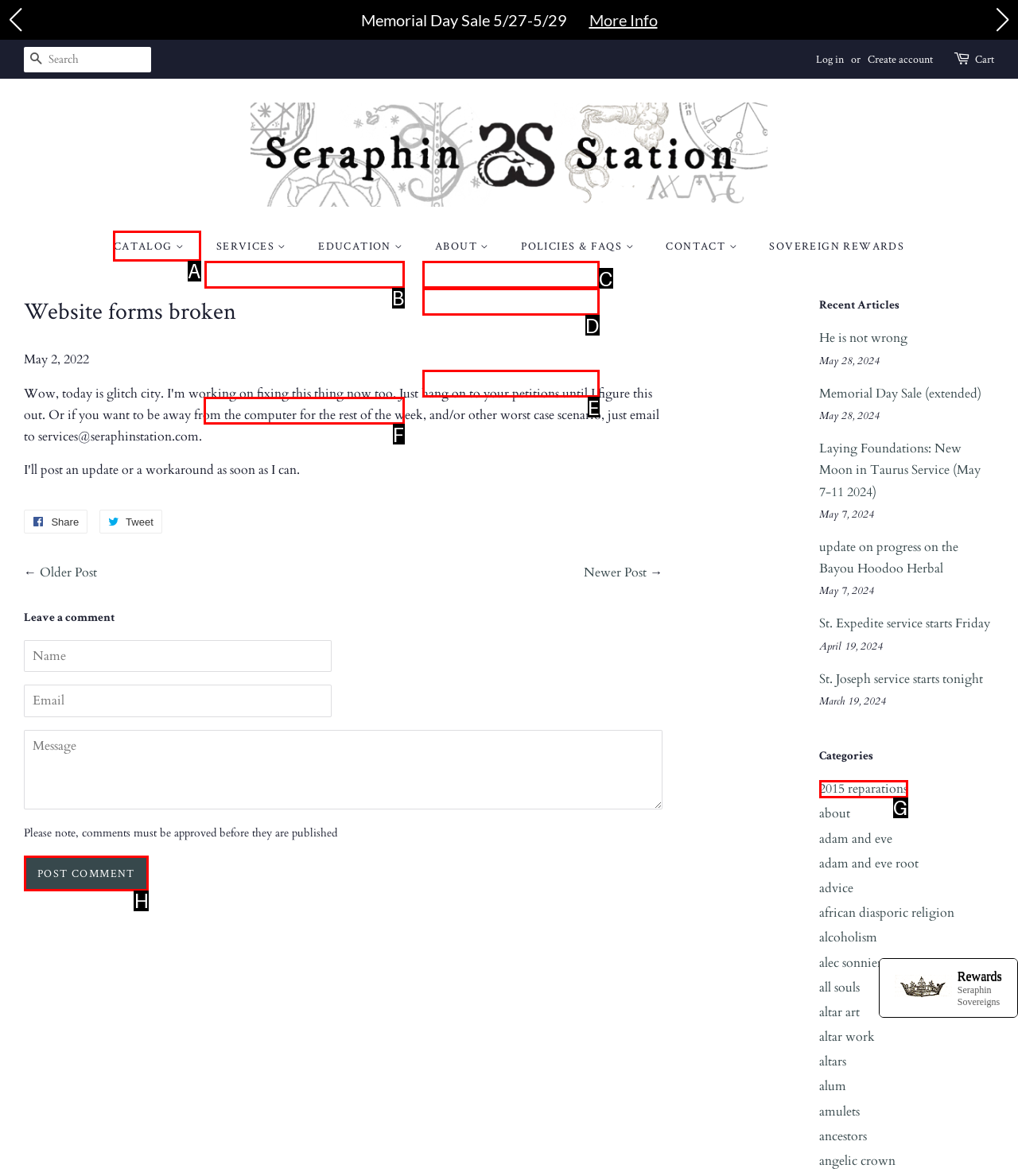Select the letter of the element you need to click to complete this task: Learn about altar and light setting services
Answer using the letter from the specified choices.

B